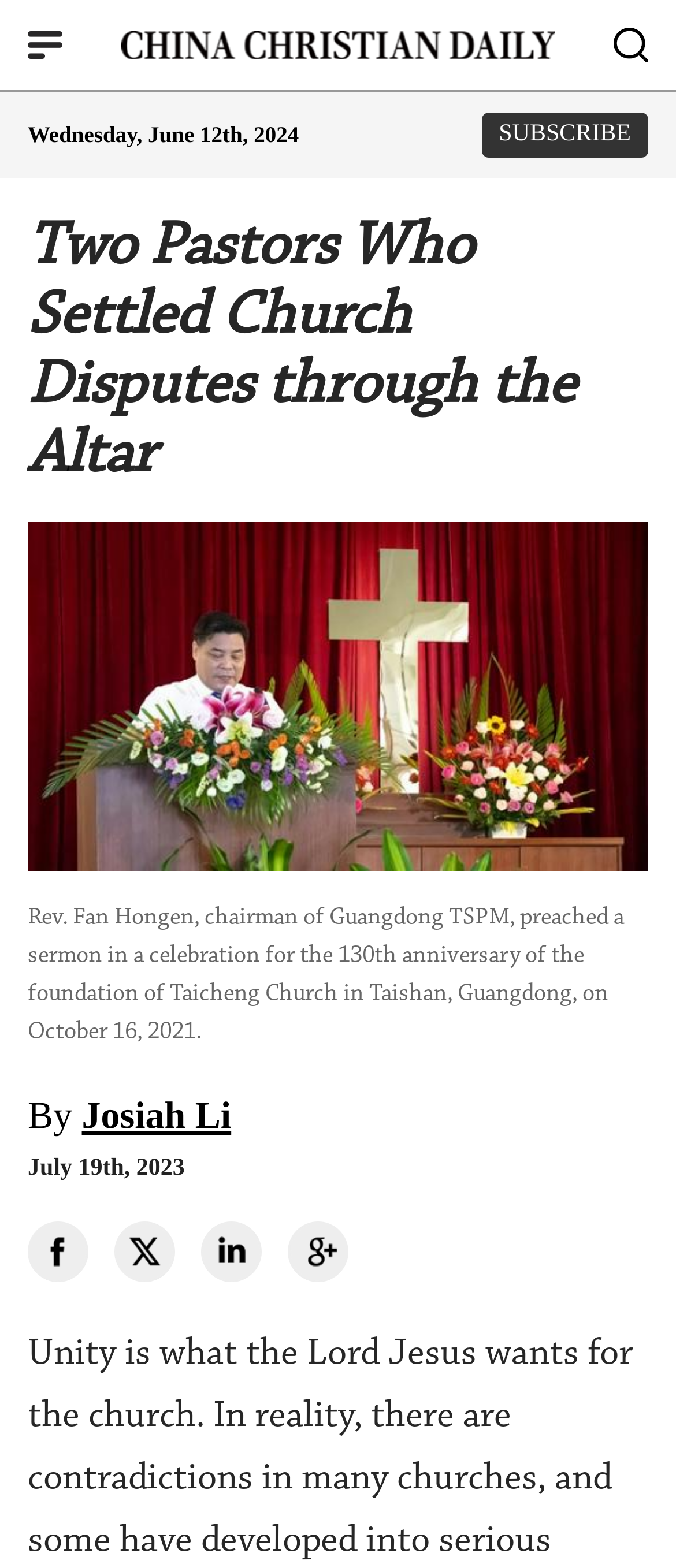Please analyze the image and give a detailed answer to the question:
How many links are below the image?

I counted the number of link elements below the image element with ID 292. There are four link elements with y1 coordinates greater than the y2 coordinate of the image element, which are 0.779, 0.779, 0.779, and 0.779. These links are below the image.